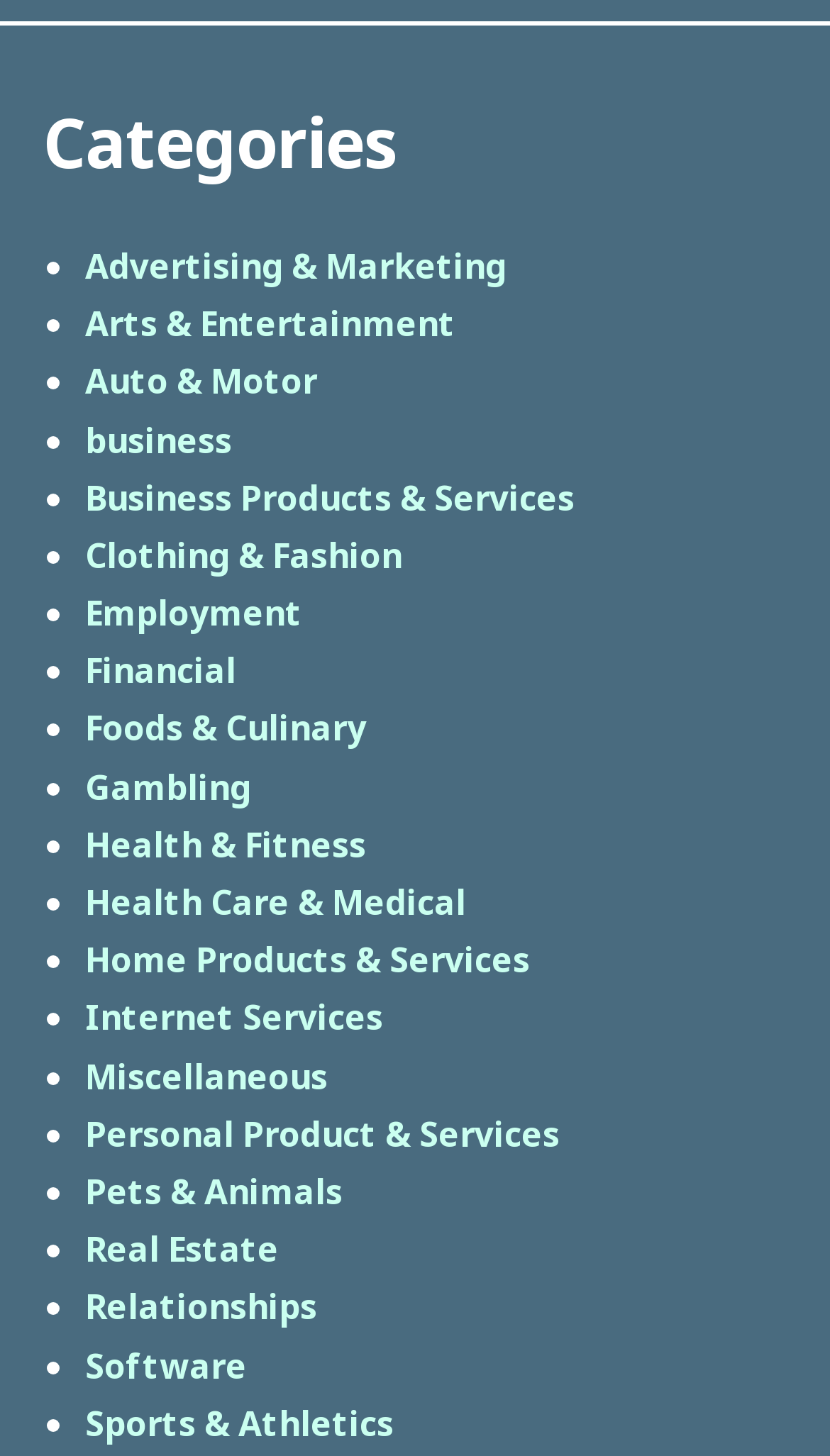Identify the bounding box coordinates for the element you need to click to achieve the following task: "Explore Internet Services". The coordinates must be four float values ranging from 0 to 1, formatted as [left, top, right, bottom].

[0.103, 0.683, 0.462, 0.715]